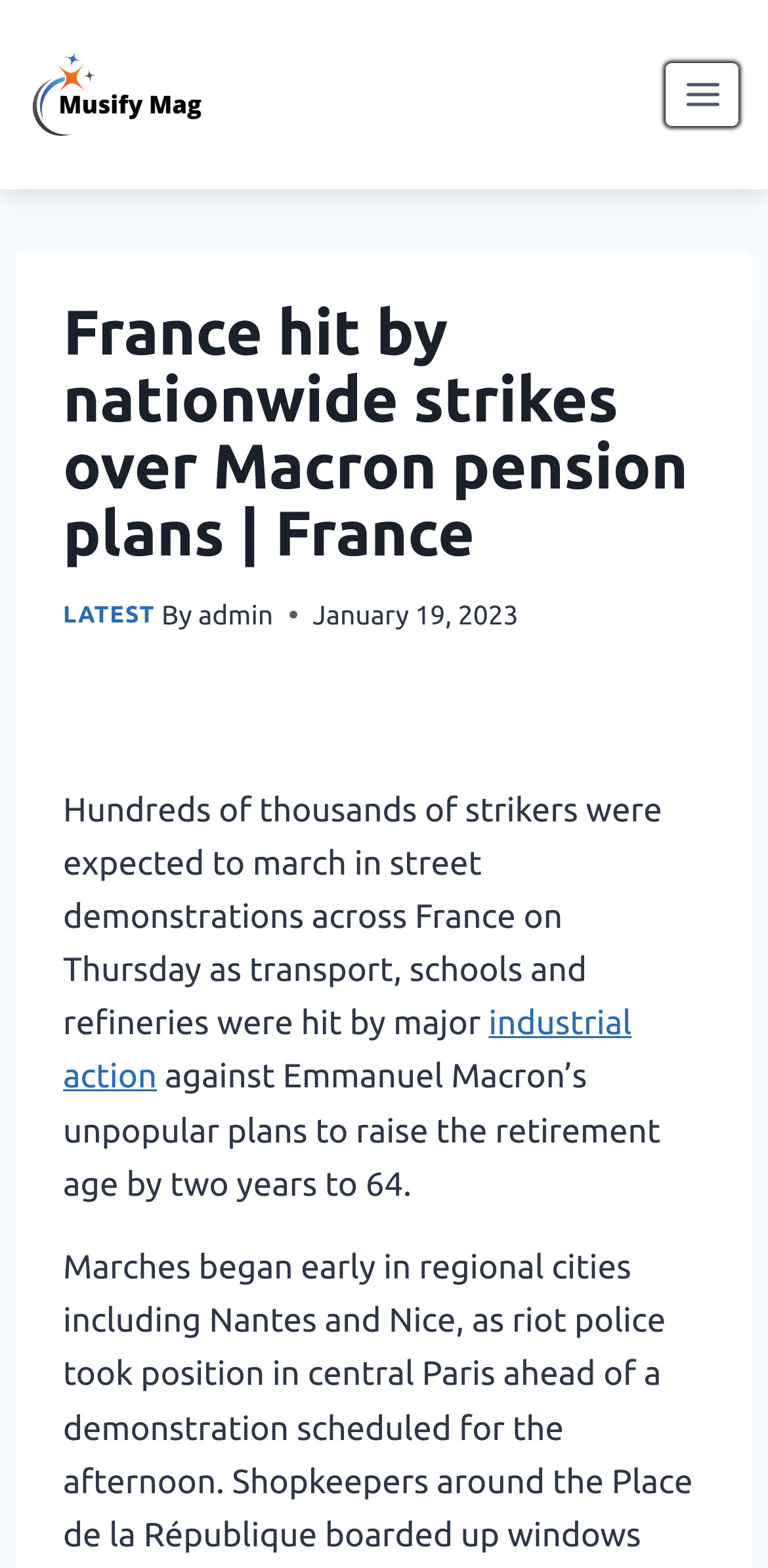Who wrote the latest article?
Please give a detailed and elaborate answer to the question based on the image.

I found the answer by looking at the header section of the webpage, where it says 'By admin' next to the date of the article.